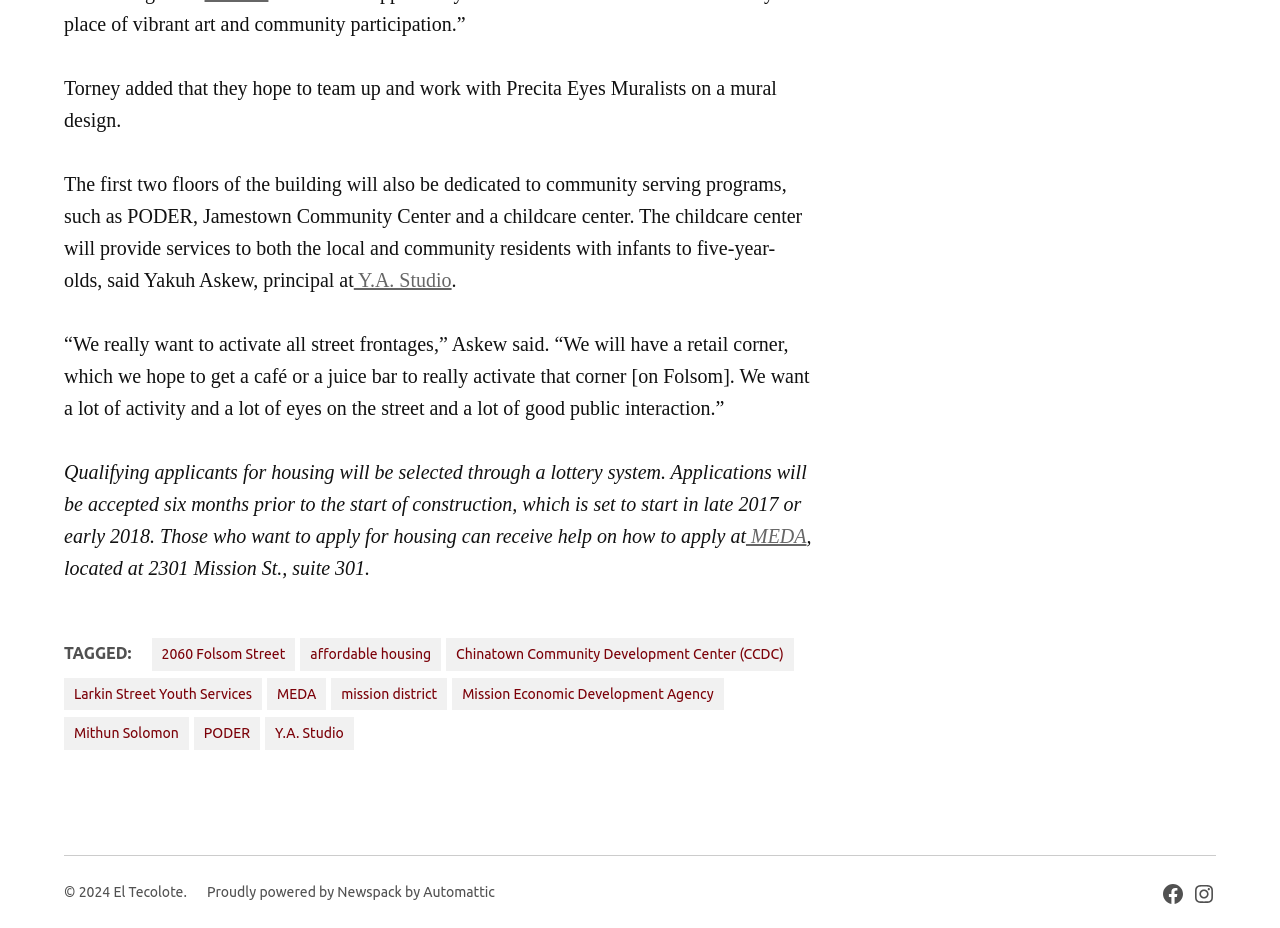Please find the bounding box coordinates of the element's region to be clicked to carry out this instruction: "Check the link to 2060 Folsom Street".

[0.118, 0.688, 0.231, 0.723]